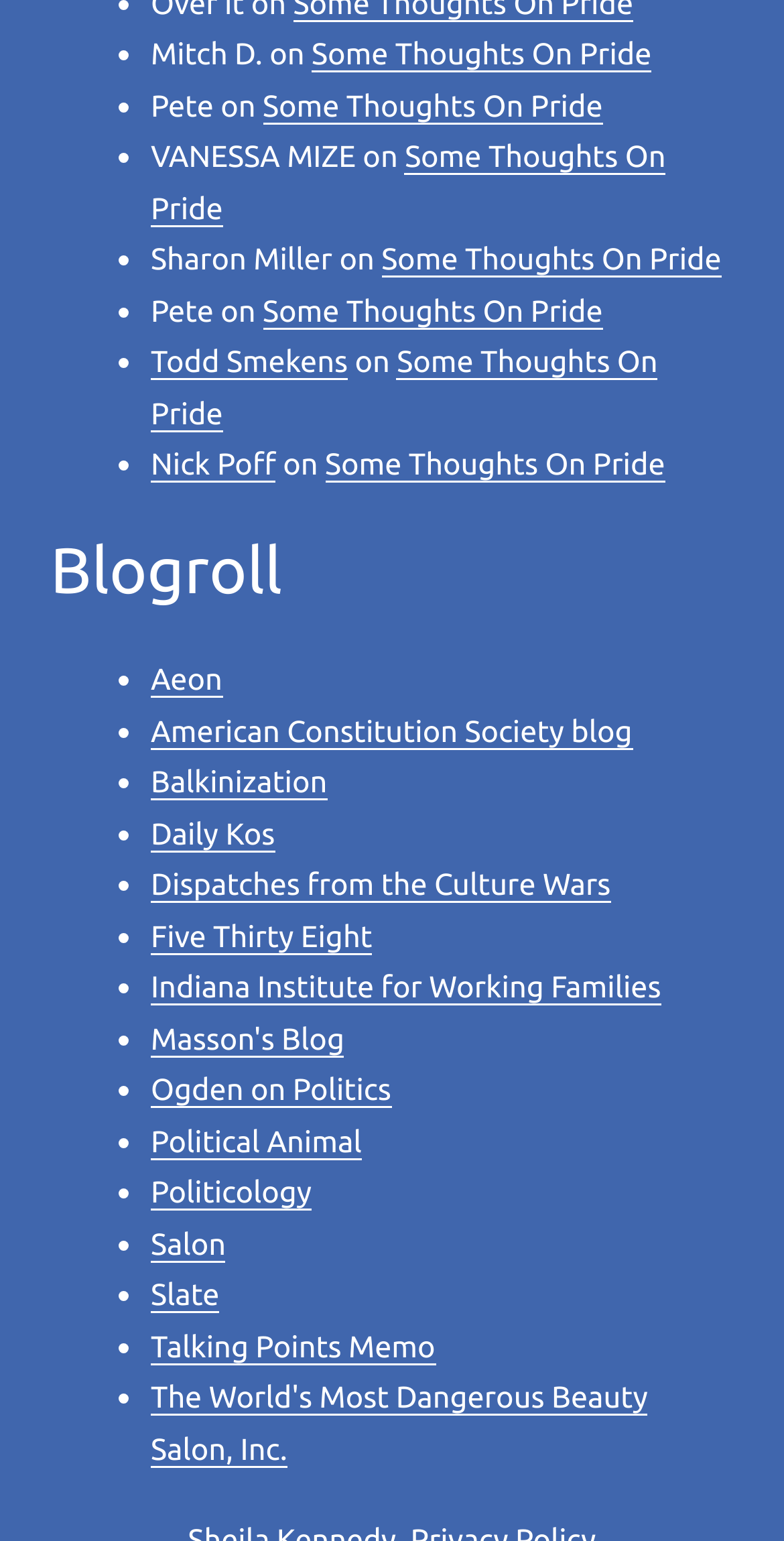Please determine the bounding box coordinates of the element to click on in order to accomplish the following task: "visit 'Some Thoughts On Pride'". Ensure the coordinates are four float numbers ranging from 0 to 1, i.e., [left, top, right, bottom].

[0.397, 0.024, 0.831, 0.047]